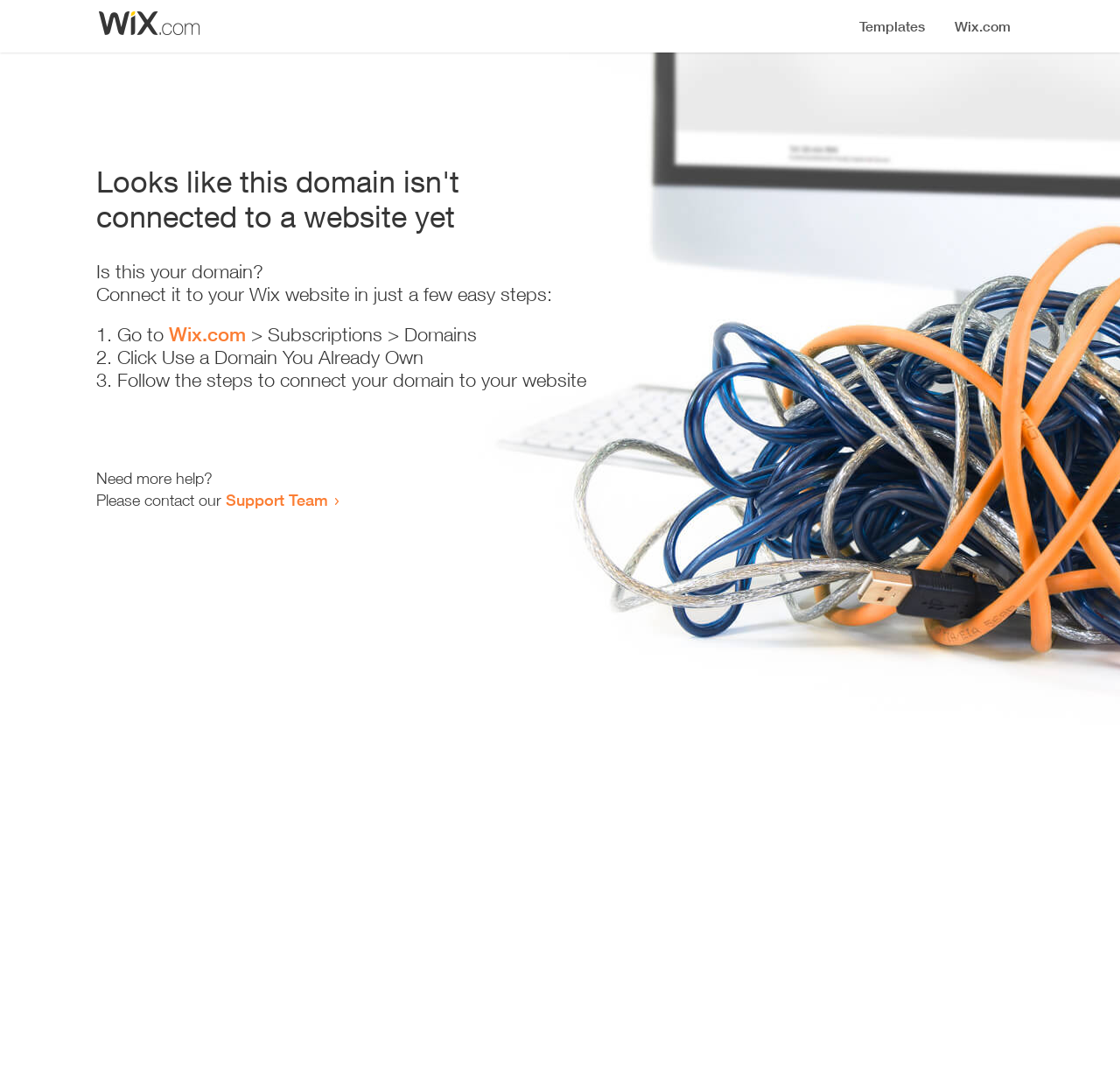Please provide the bounding box coordinates for the UI element as described: "Wix.com". The coordinates must be four floats between 0 and 1, represented as [left, top, right, bottom].

[0.151, 0.303, 0.22, 0.325]